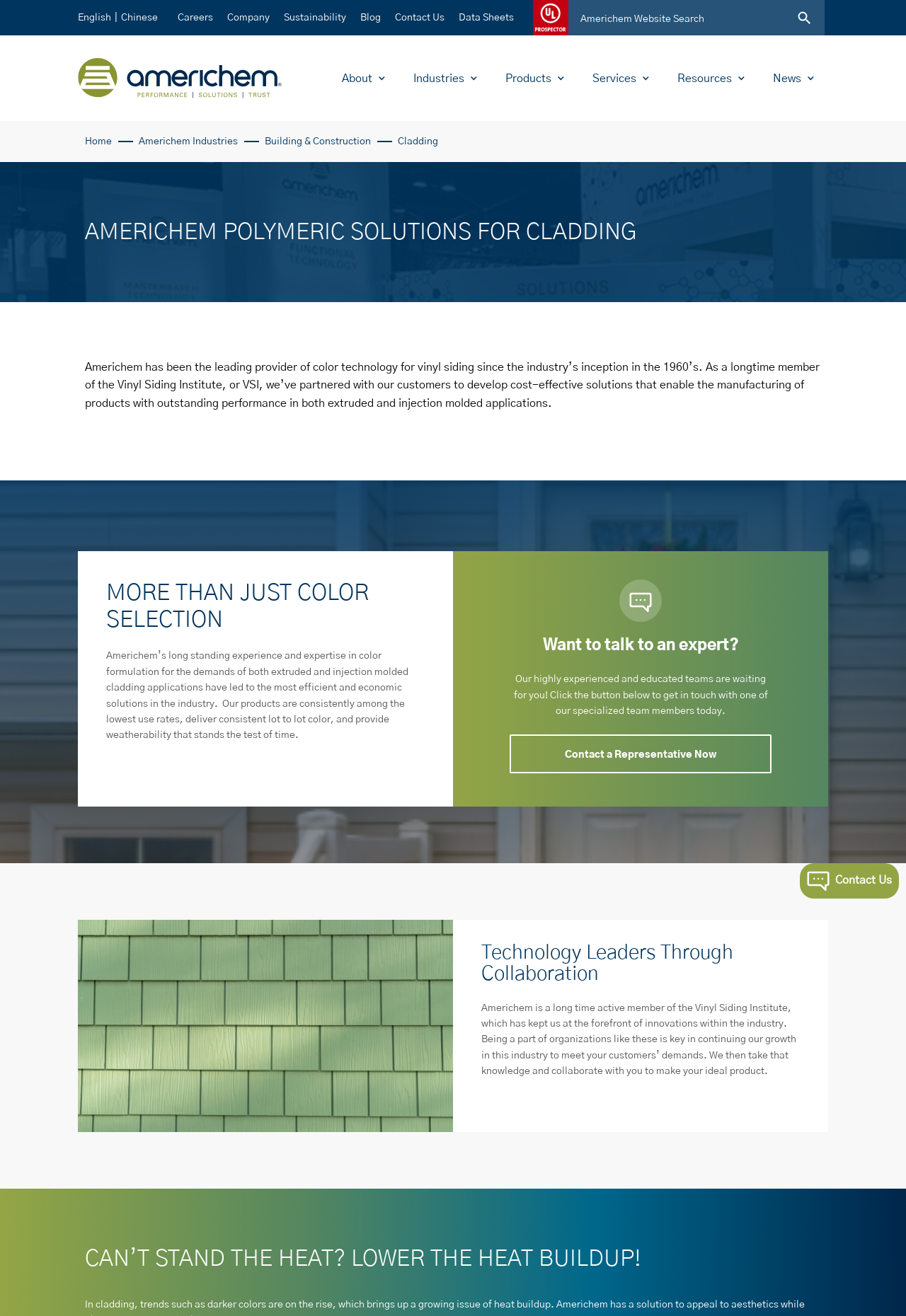Give a one-word or short phrase answer to this question: 
What is the purpose of the 'Contact a Representative Now' button?

To get in touch with an expert